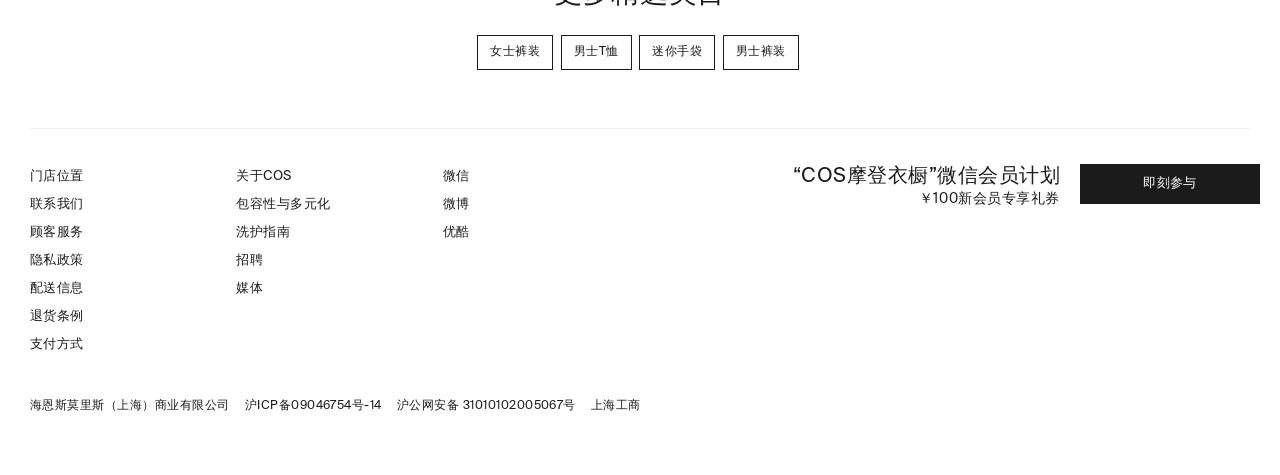Please identify the bounding box coordinates of the region to click in order to complete the given instruction: "Follow COS on WeChat". The coordinates should be four float numbers between 0 and 1, i.e., [left, top, right, bottom].

[0.346, 0.345, 0.492, 0.4]